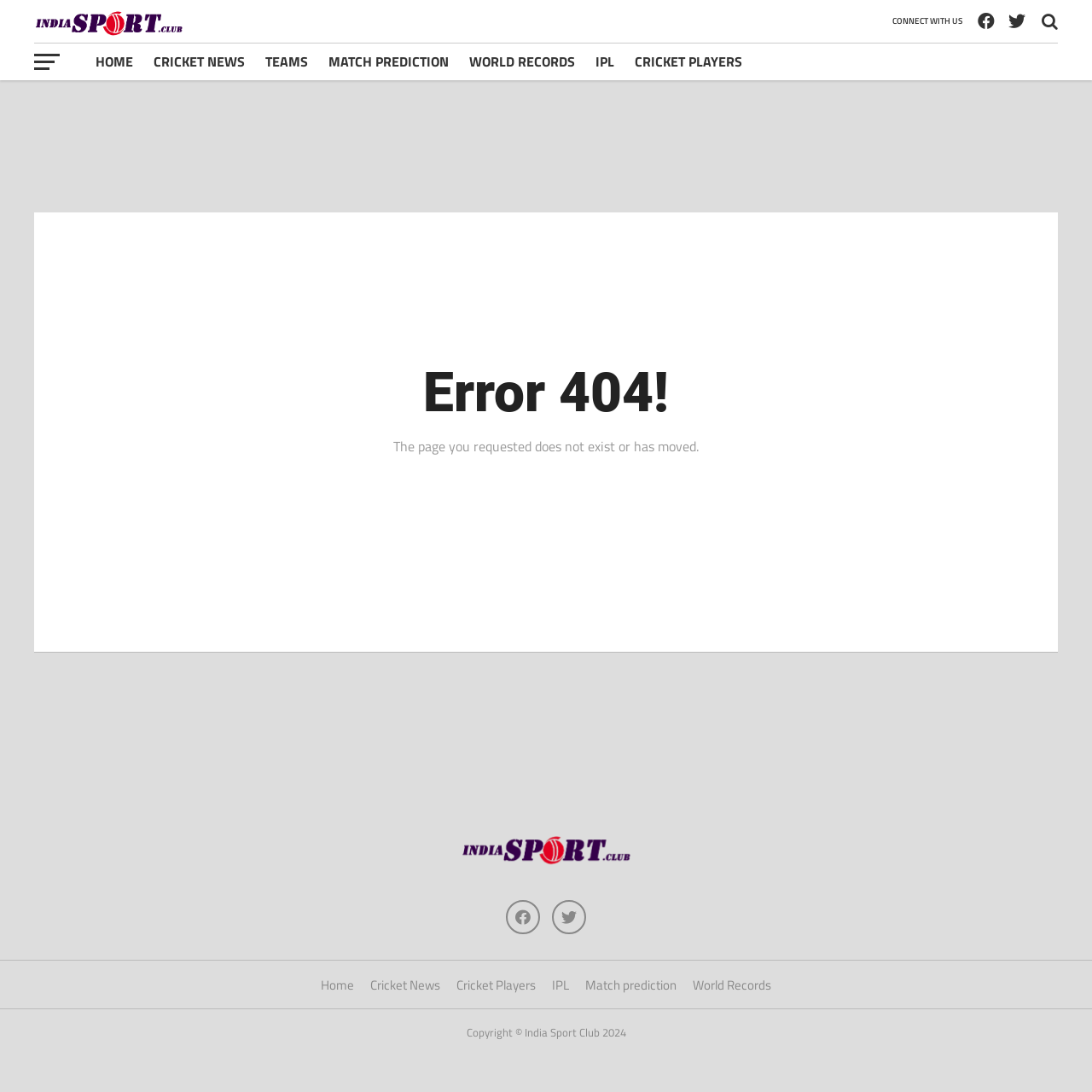What is the alternative text of the image in the top-left corner?
Refer to the screenshot and deliver a thorough answer to the question presented.

The alternative text of the image in the top-left corner is 'India Sport Club', which suggests that the image is a logo or a branding element of the India Sport Club.